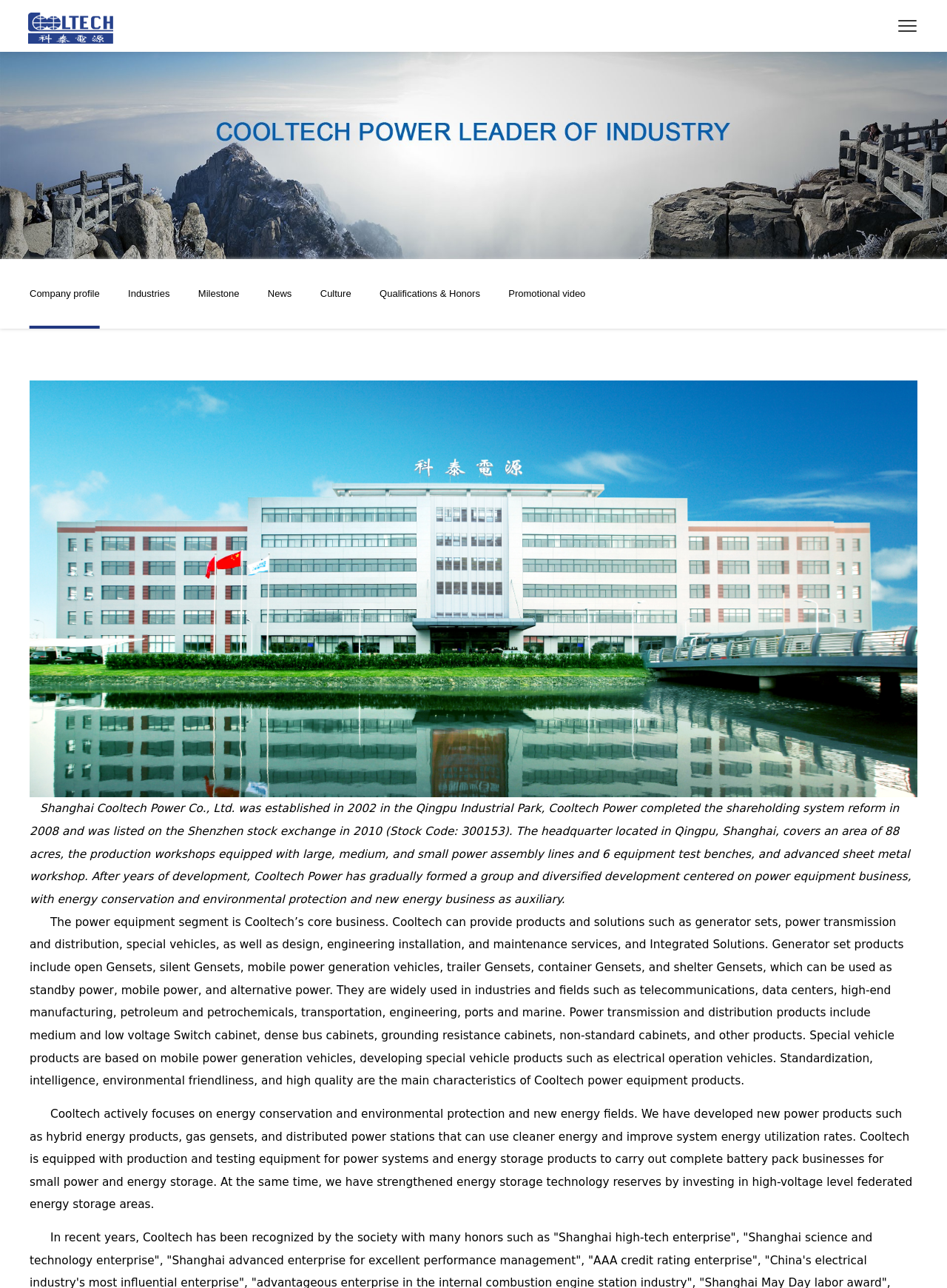Bounding box coordinates are specified in the format (top-left x, top-left y, bottom-right x, bottom-right y). All values are floating point numbers bounded between 0 and 1. Please provide the bounding box coordinate of the region this sentence describes: Qualifications & Honors

[0.401, 0.201, 0.507, 0.255]